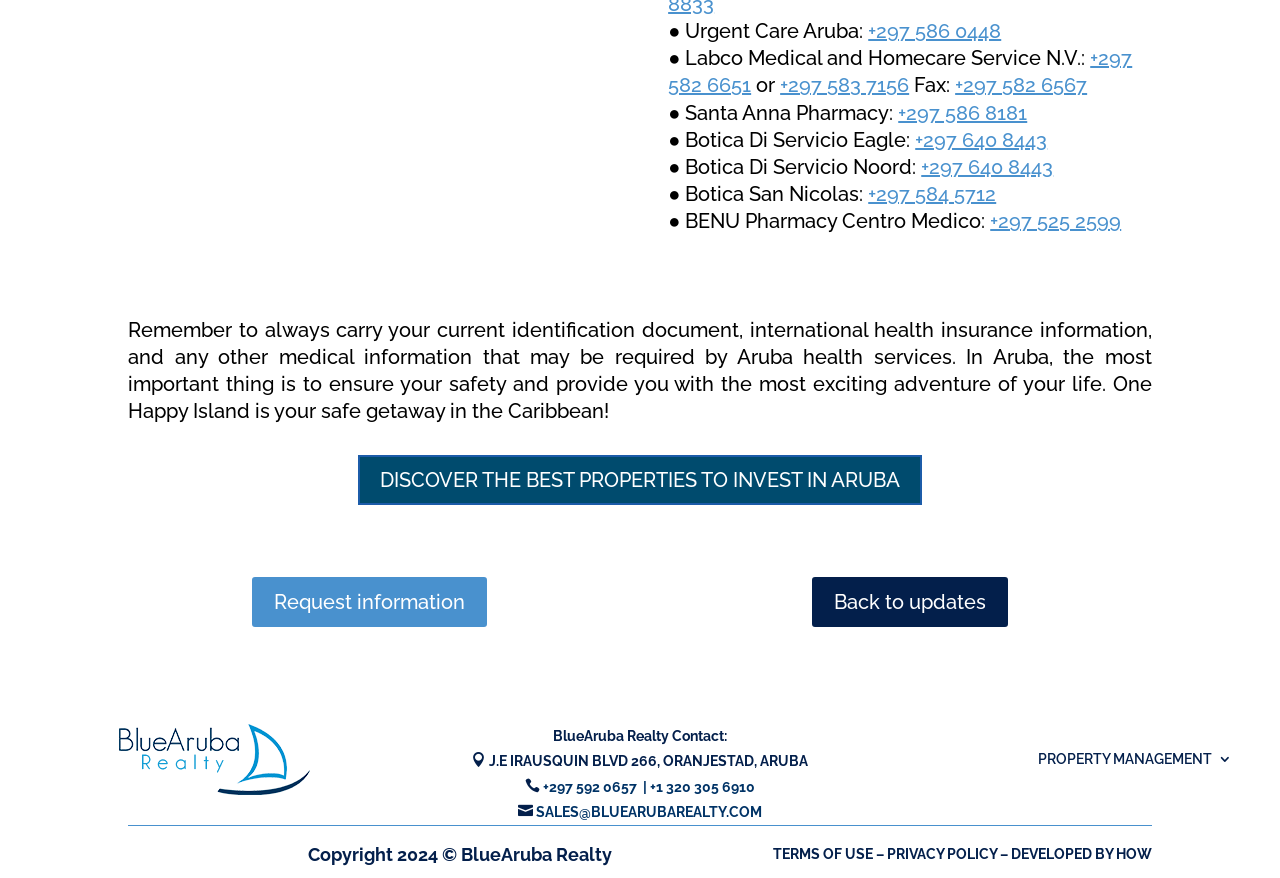Please mark the bounding box coordinates of the area that should be clicked to carry out the instruction: "Visit Santa Anna Pharmacy website".

[0.702, 0.115, 0.803, 0.142]